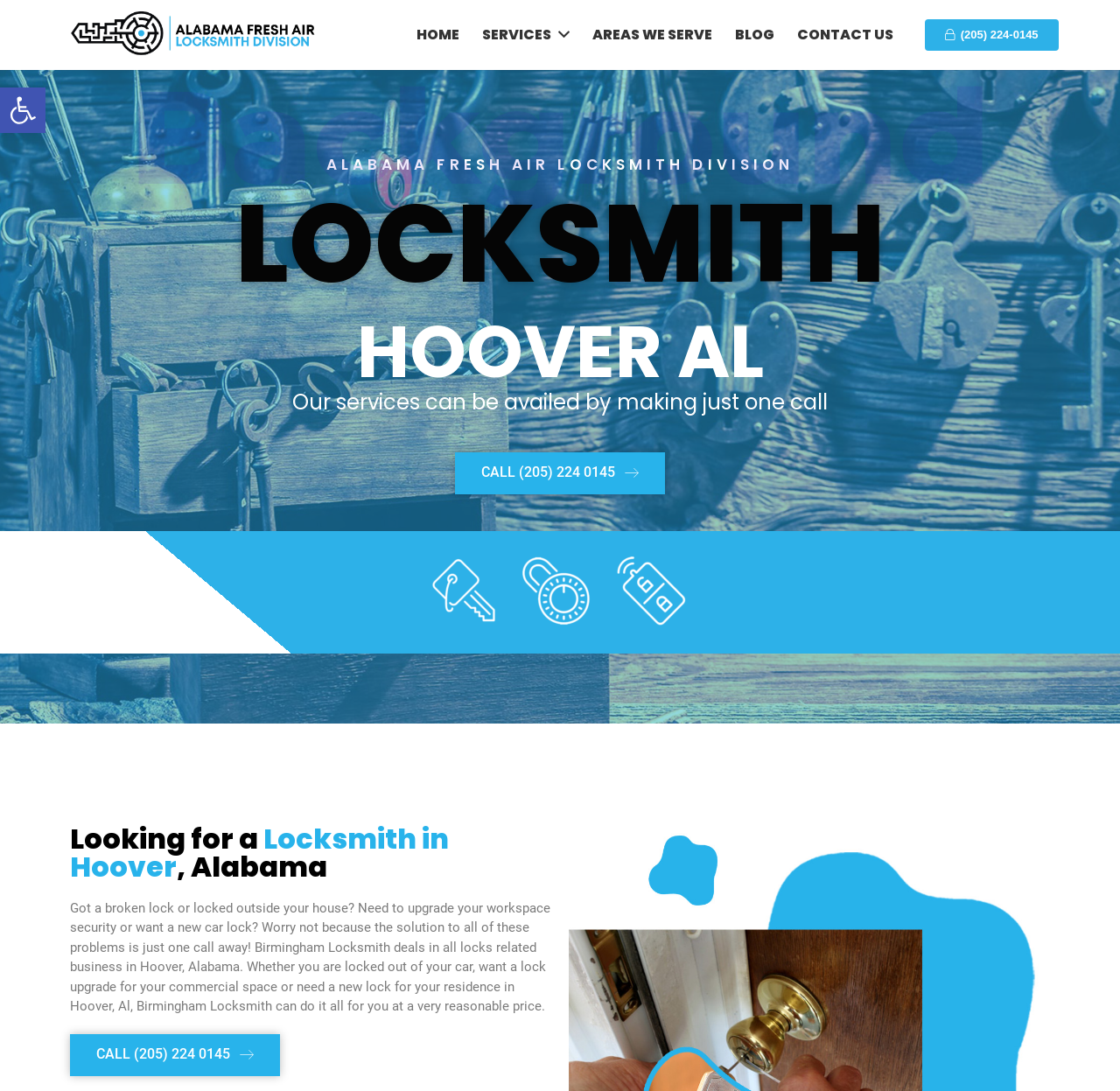Respond to the following query with just one word or a short phrase: 
What is the phone number to call for services?

(205) 224-0145